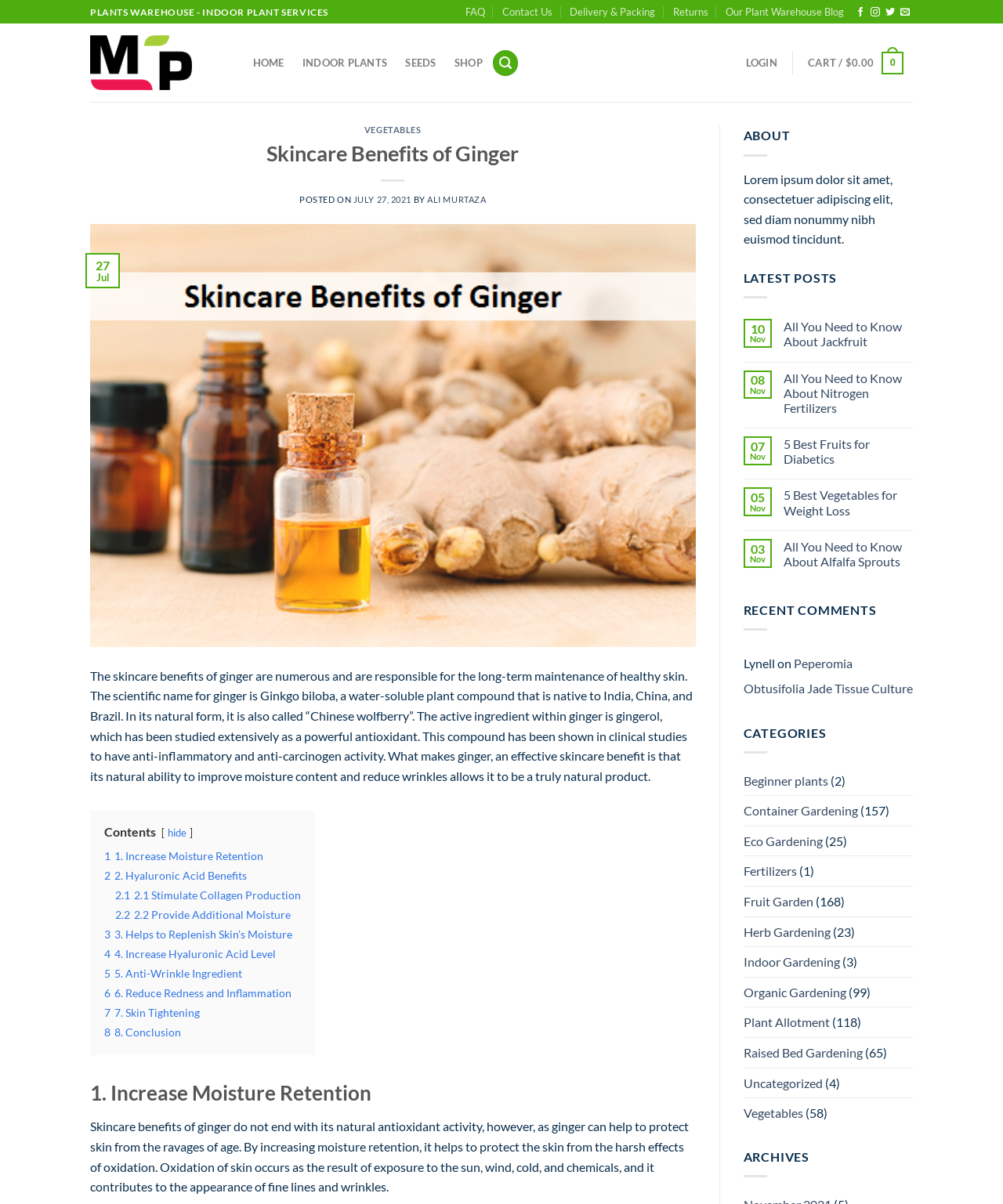Specify the bounding box coordinates of the area to click in order to follow the given instruction: "Search for something."

[0.491, 0.042, 0.516, 0.063]